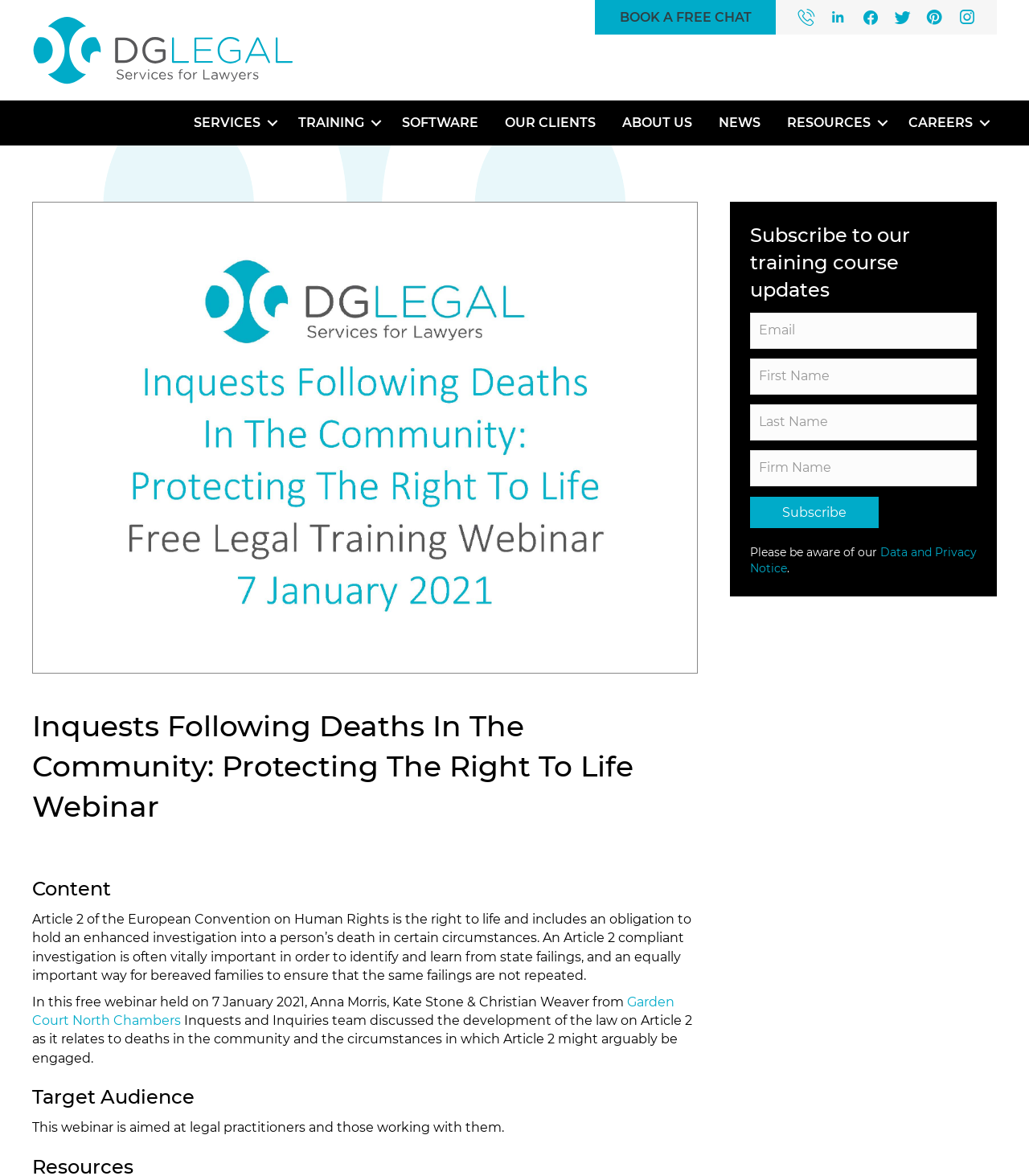Identify the bounding box coordinates for the UI element described as: "Our Clients".

[0.478, 0.086, 0.591, 0.124]